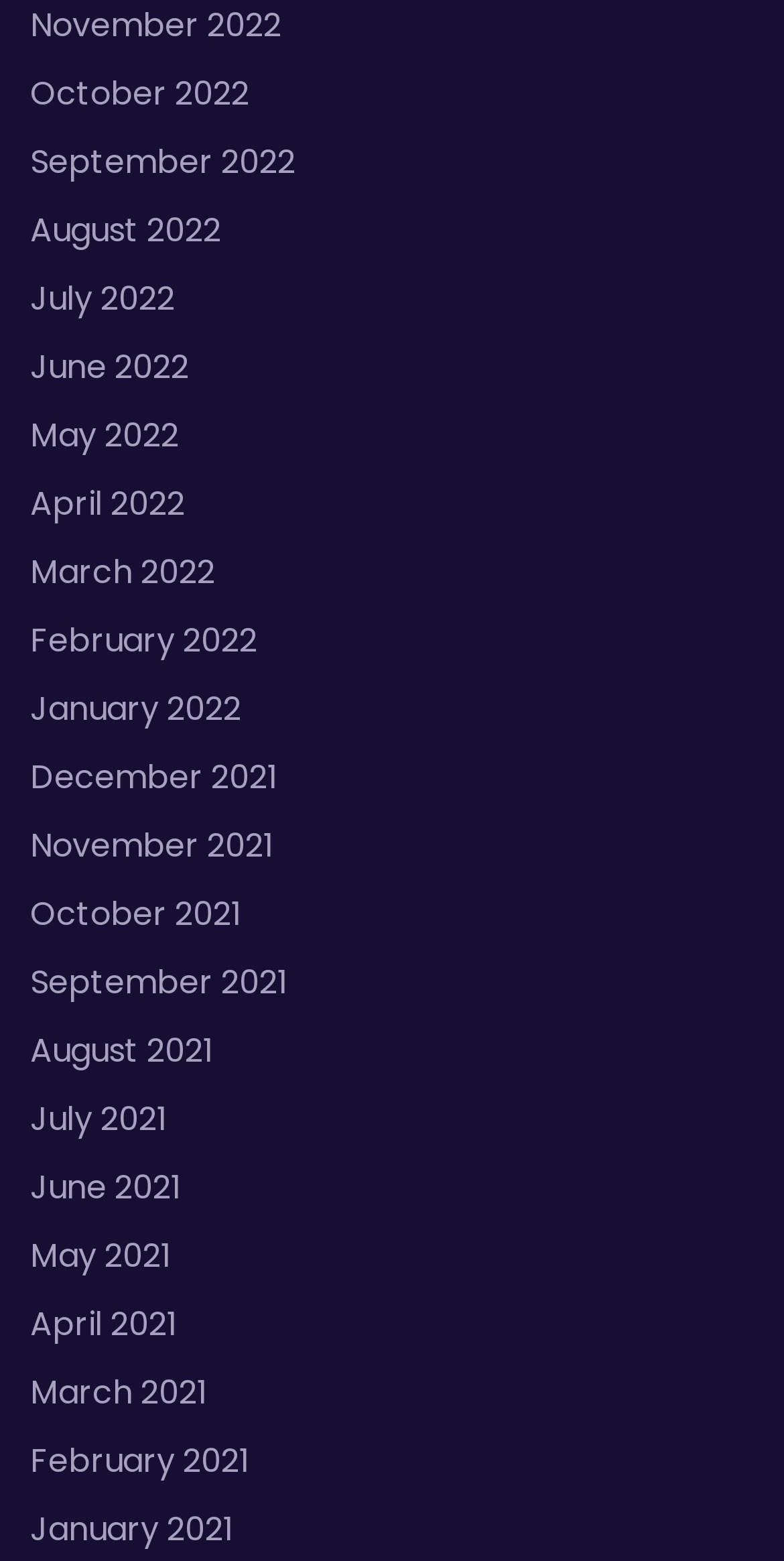How many links are there in total?
Based on the screenshot, respond with a single word or phrase.

24